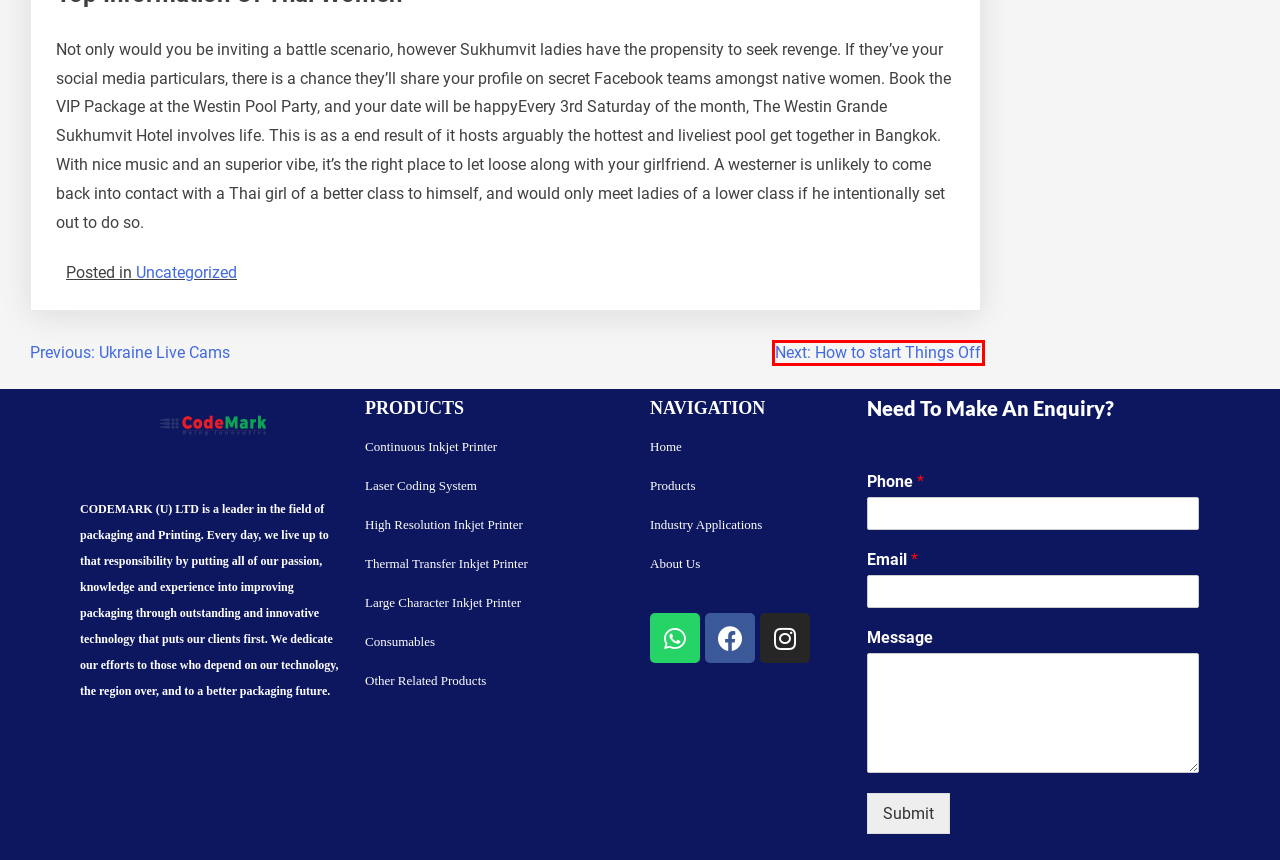Please examine the screenshot provided, which contains a red bounding box around a UI element. Select the webpage description that most accurately describes the new page displayed after clicking the highlighted element. Here are the candidates:
A. Products – CODEMARK UGANDA LTD
B. Debe tener recursos para Sitio De Apuestas Deportivas – CODEMARK UGANDA LTD
C. Queer identities and pigeonholing – CODEMARK UGANDA LTD
D. admin – CODEMARK UGANDA LTD
E. How to start Things Off – CODEMARK UGANDA LTD
F. Ukraine Live Cams – CODEMARK UGANDA LTD
G. Danjopro Digital Marketing – Let’s talk digital marketing
H. Namorar Uma Mulher Tailandesa: Guia A-Z

E